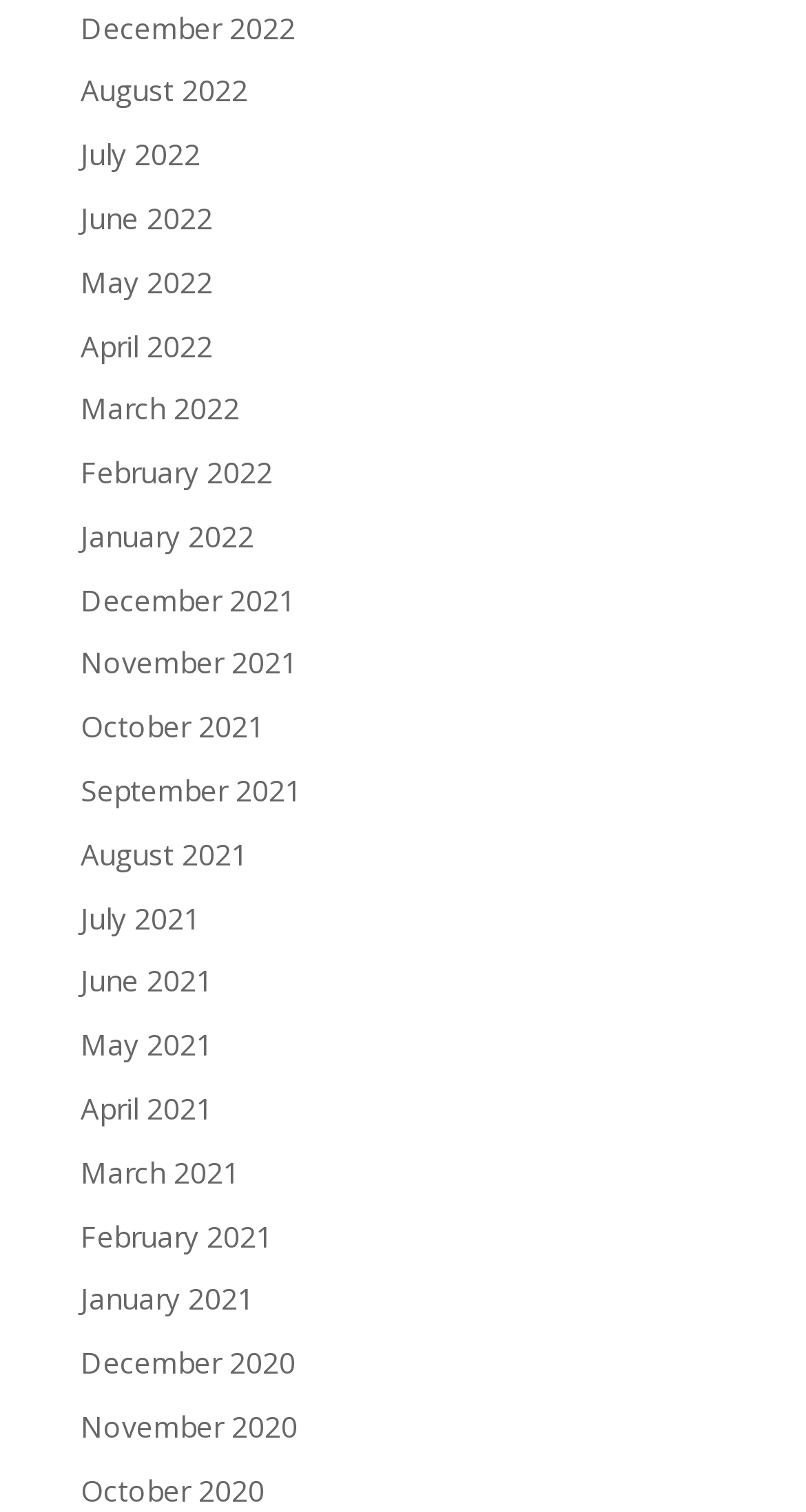Using the provided element description: "February 2021", determine the bounding box coordinates of the corresponding UI element in the screenshot.

[0.1, 0.804, 0.338, 0.83]